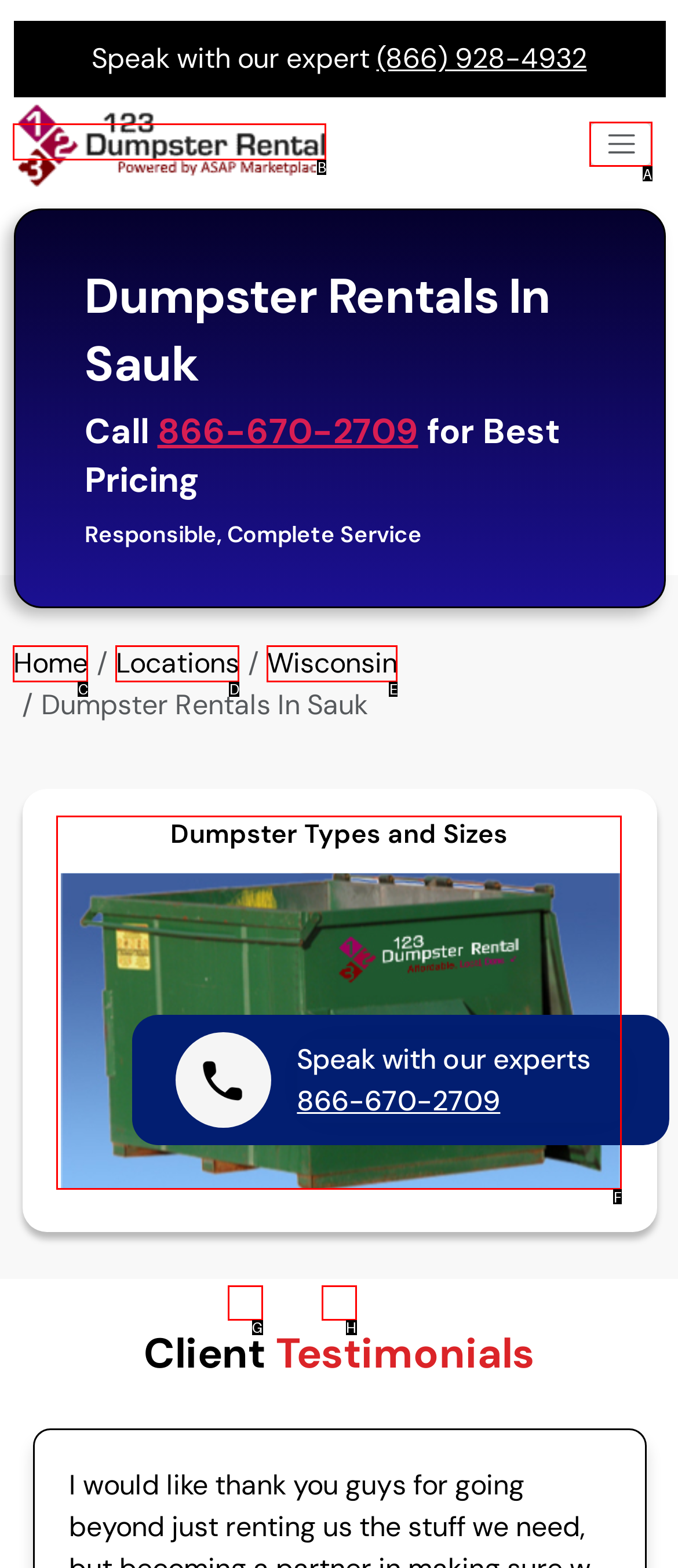Select the appropriate HTML element that needs to be clicked to execute the following task: Click the logo. Respond with the letter of the option.

B